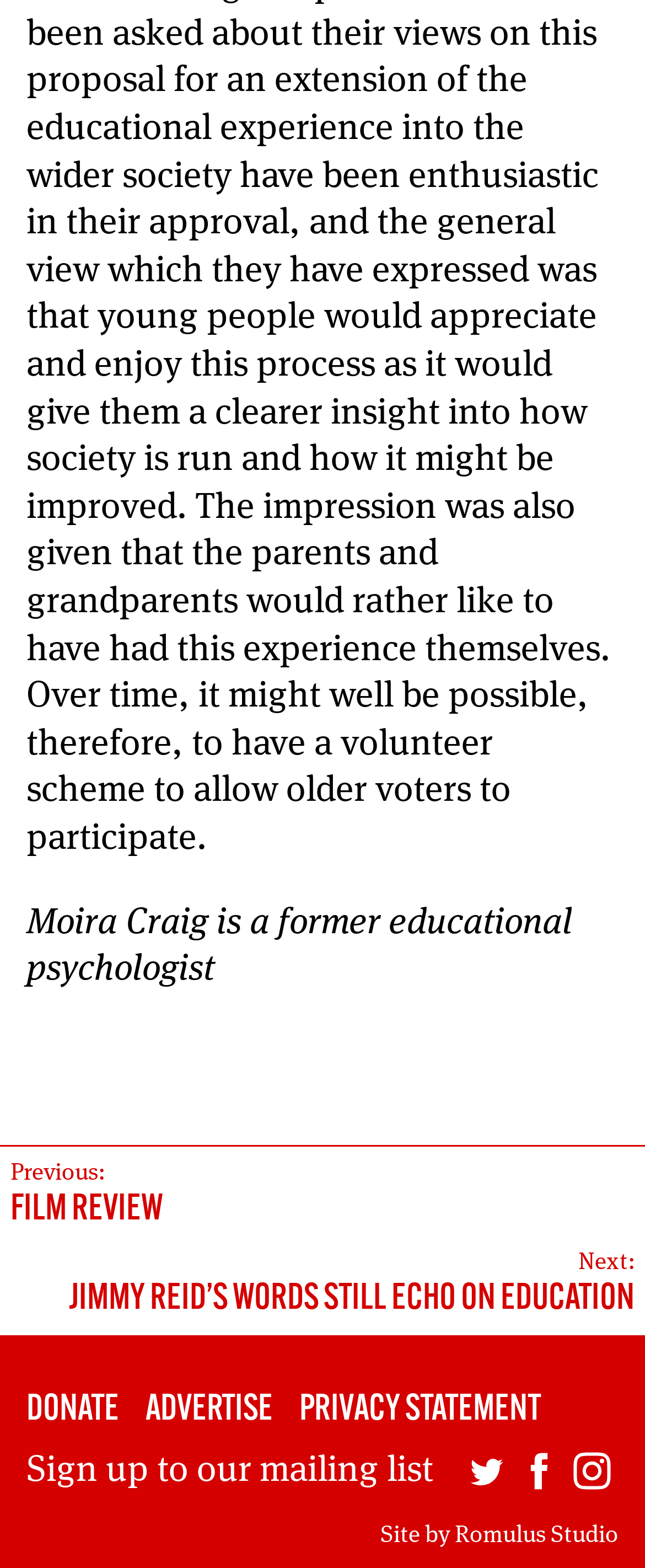How many navigation links are available? Based on the image, give a response in one word or a short phrase.

2